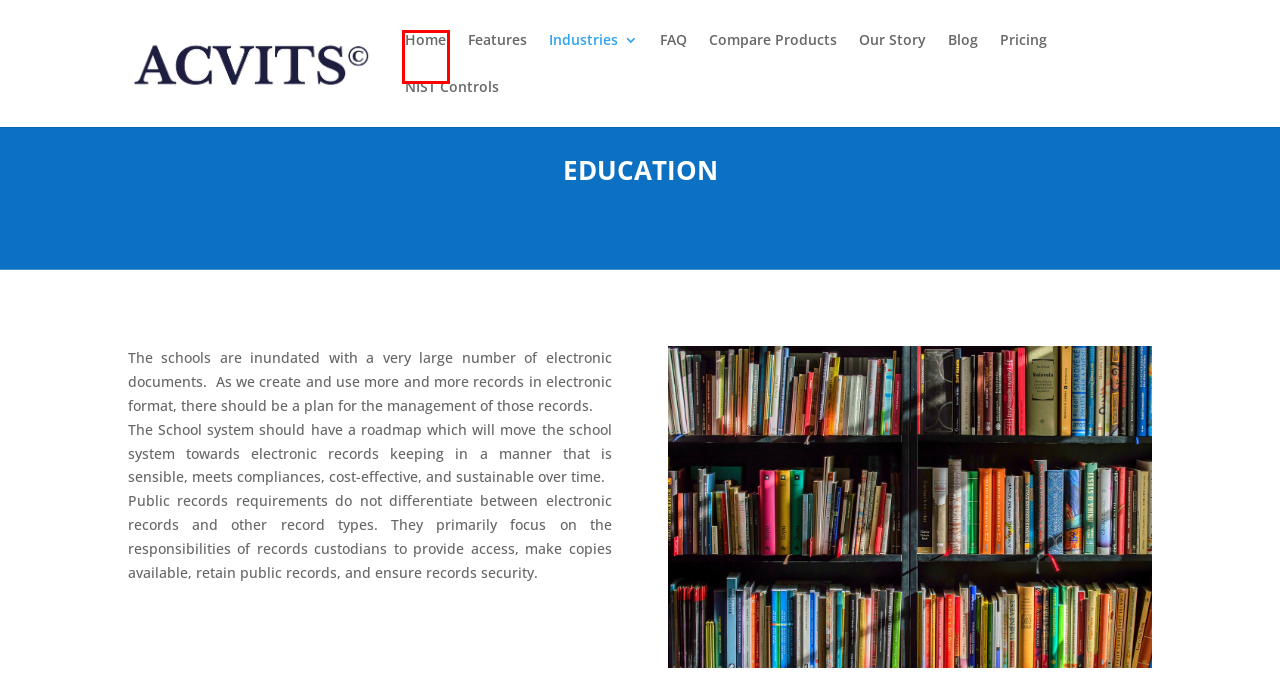You have a screenshot of a webpage with a red bounding box around an element. Select the webpage description that best matches the new webpage after clicking the element within the red bounding box. Here are the descriptions:
A. Industries | ACVITS Document Management Repository System
B. Blog | ACVITS Document Management Repository System
C. ACVITS Document Management Repository System | Enterprise Document Management Repository System
D. Compare Products | ACVITS Document Management Repository System
E. Pricing | ACVITS Document Management Repository System
F. Features | ACVITS Document Management Repository System
G. FAQ | ACVITS Document Management Repository System
H. Our Story | ACVITS Document Management Repository System

C